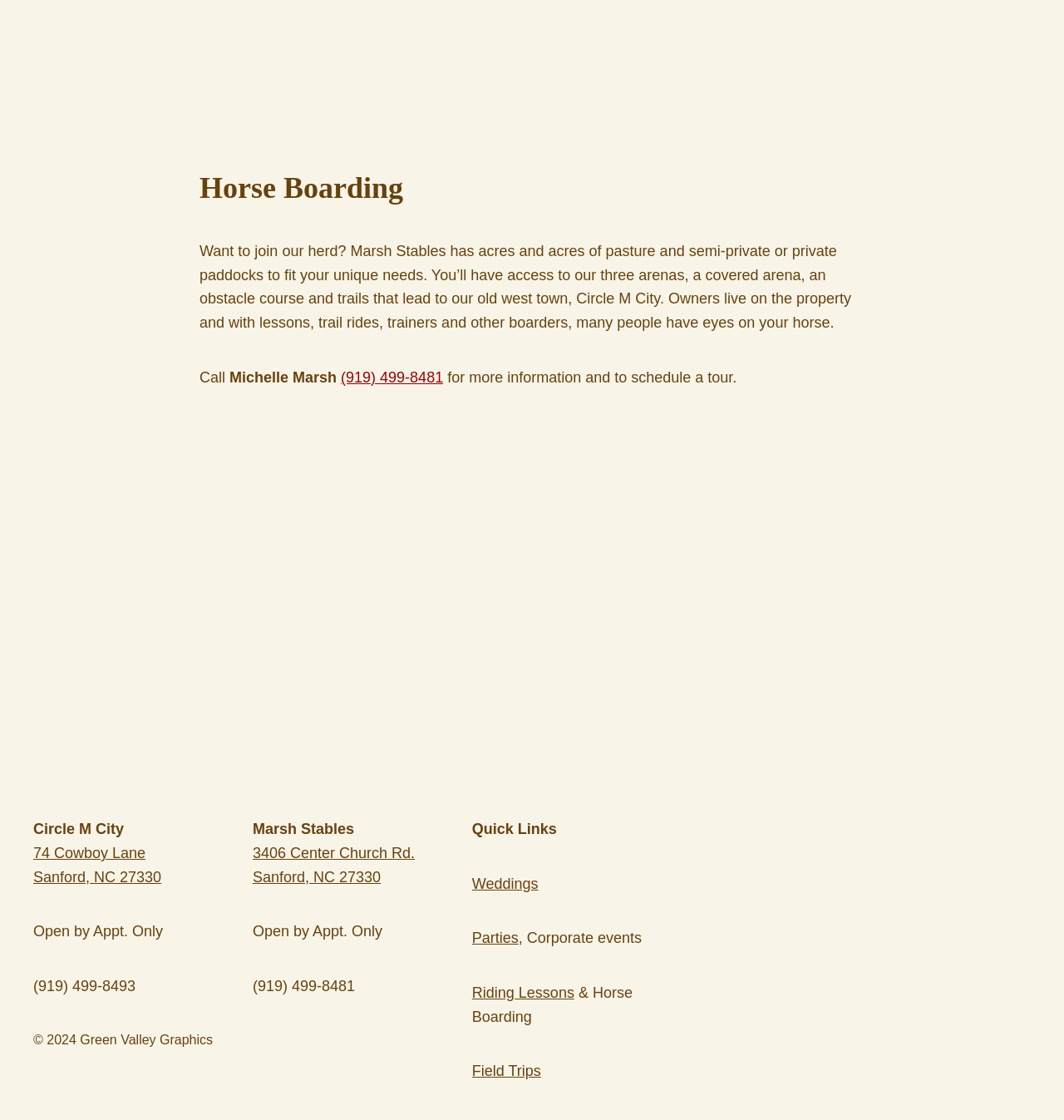Pinpoint the bounding box coordinates for the area that should be clicked to perform the following instruction: "Visit the weddings page".

[0.444, 0.782, 0.506, 0.796]